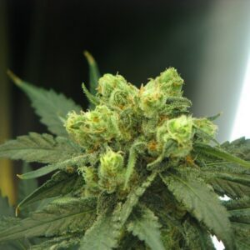Please give a concise answer to this question using a single word or phrase: 
What is the purpose of the vibrant leaves?

Provide essential support